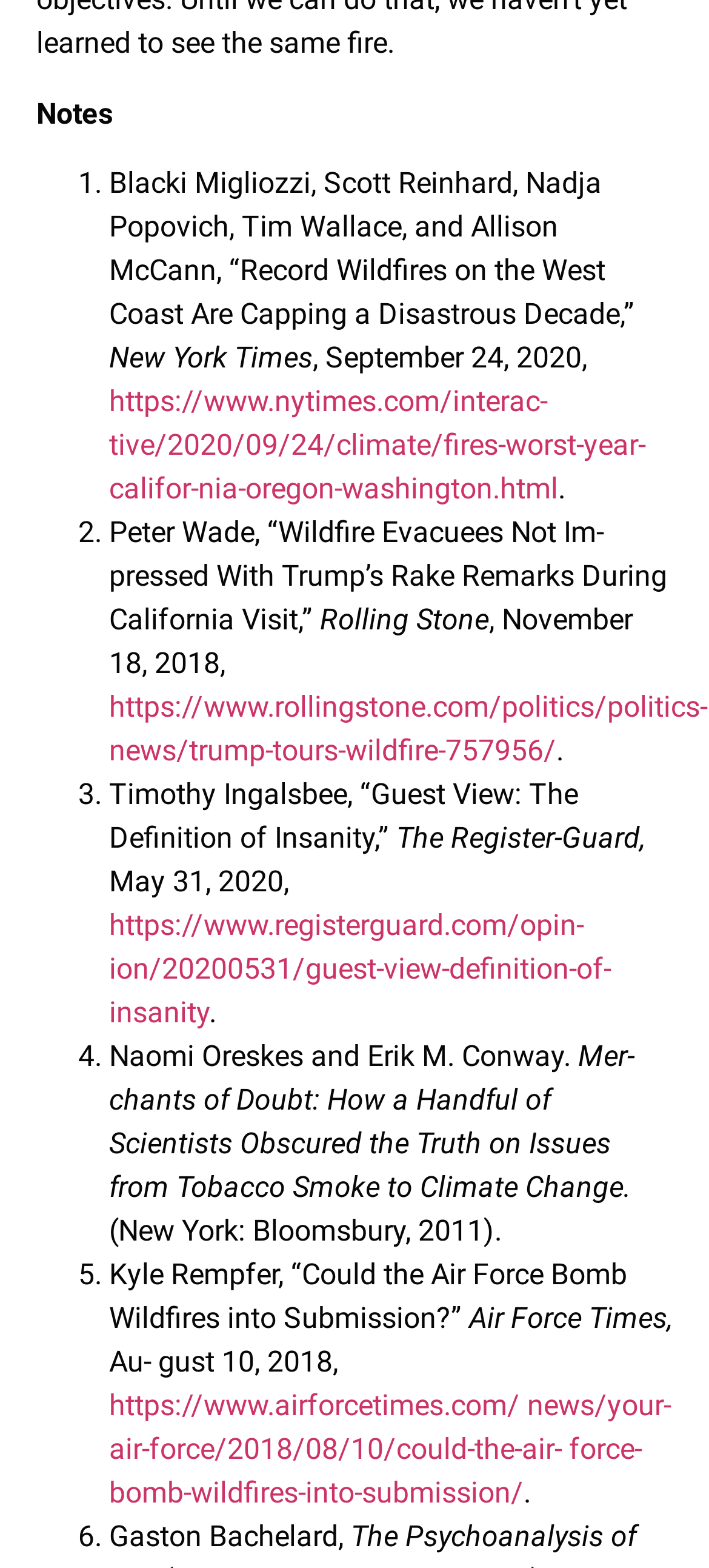Please identify the bounding box coordinates of the clickable area that will allow you to execute the instruction: "Follow the link to the book Merchants of Doubt".

[0.154, 0.662, 0.895, 0.768]